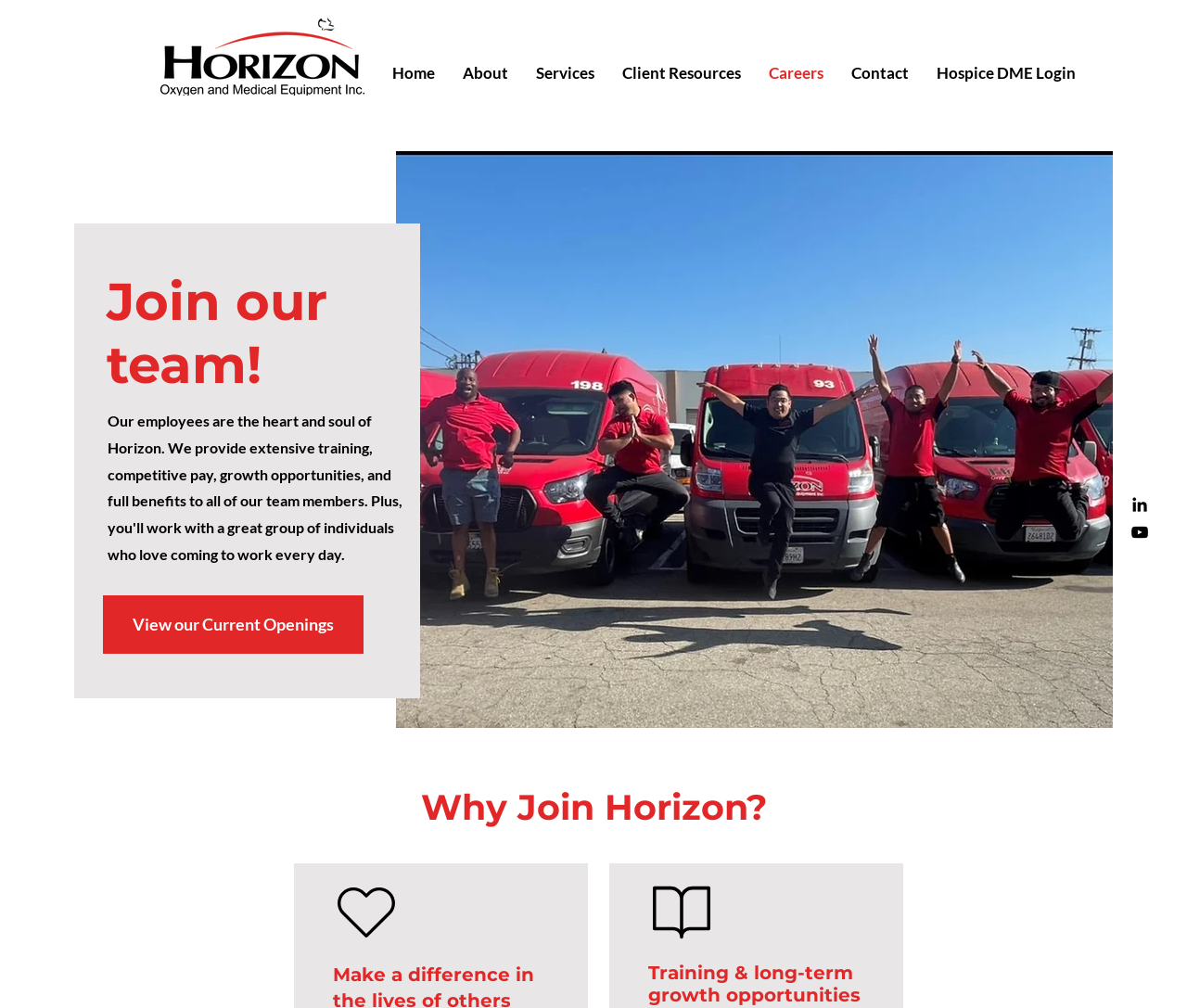Indicate the bounding box coordinates of the element that must be clicked to execute the instruction: "Visit LinkedIn page". The coordinates should be given as four float numbers between 0 and 1, i.e., [left, top, right, bottom].

[0.952, 0.49, 0.969, 0.511]